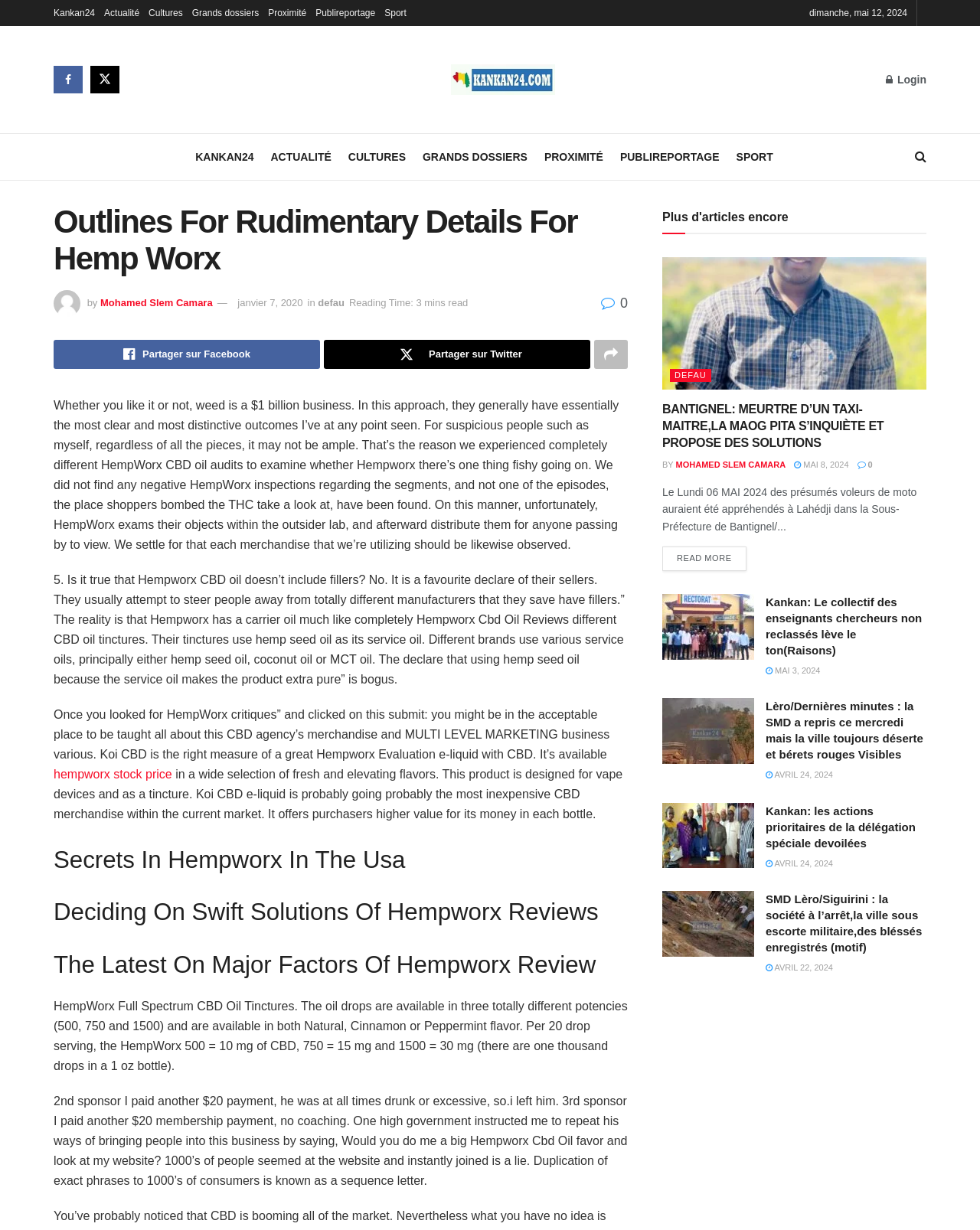Identify the bounding box coordinates of the clickable region to carry out the given instruction: "Click on the 'Login' button".

[0.904, 0.049, 0.945, 0.08]